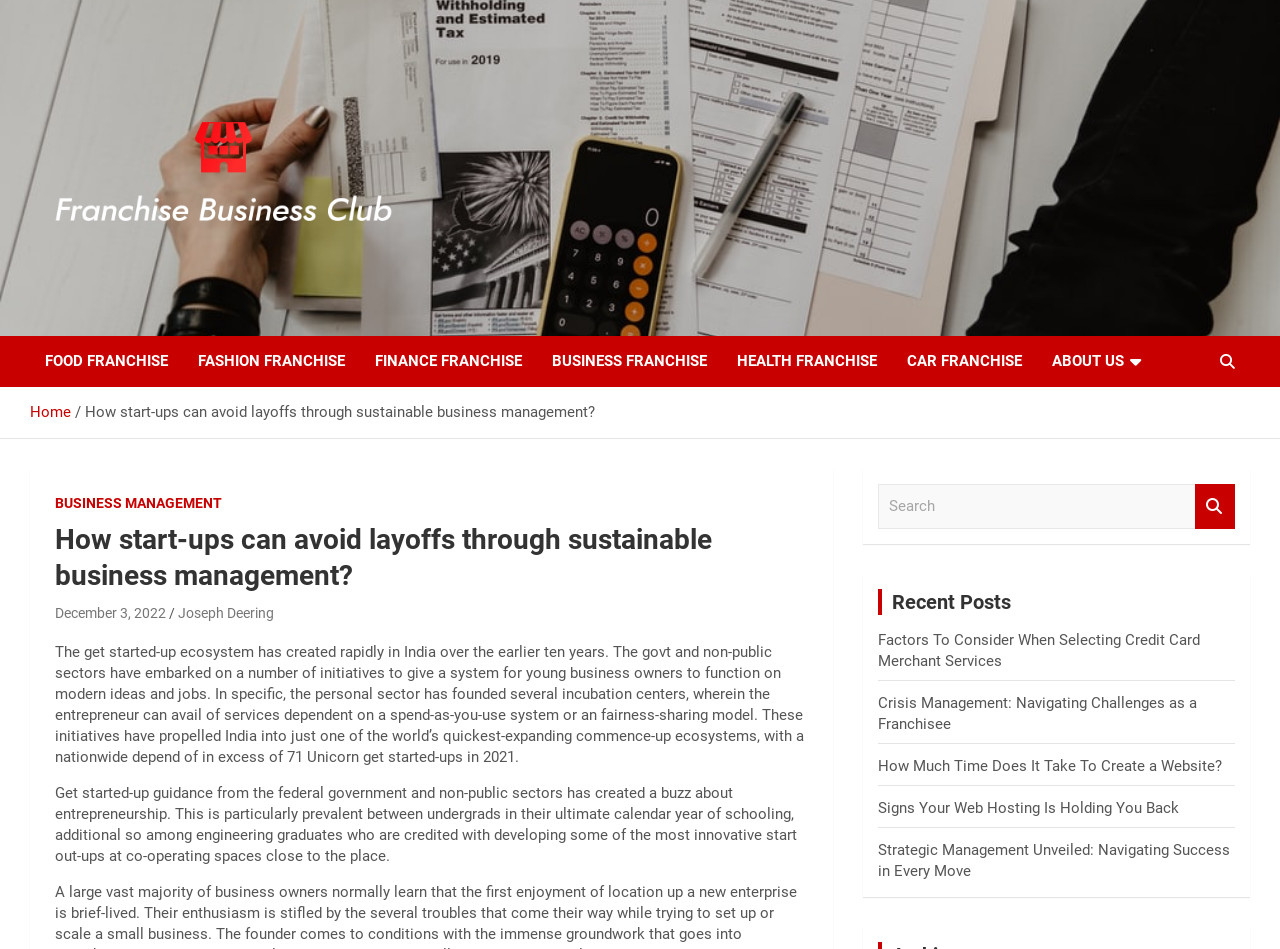Please identify the bounding box coordinates of the clickable region that I should interact with to perform the following instruction: "Click on Franchise Business Club". The coordinates should be expressed as four float numbers between 0 and 1, i.e., [left, top, right, bottom].

[0.023, 0.034, 0.326, 0.059]